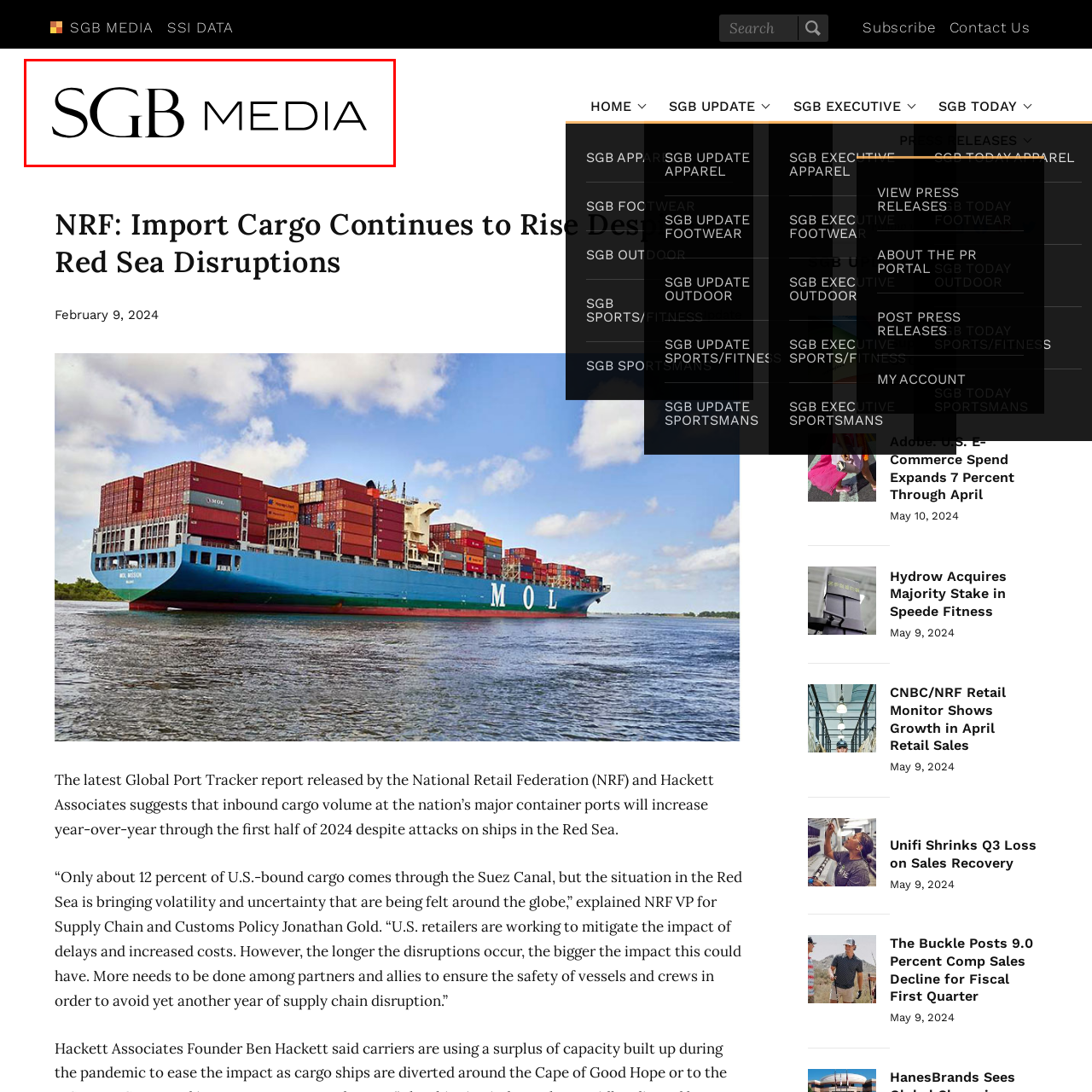What is the tone of the logo design?
Look at the image surrounded by the red border and respond with a one-word or short-phrase answer based on your observation.

Professional and clear